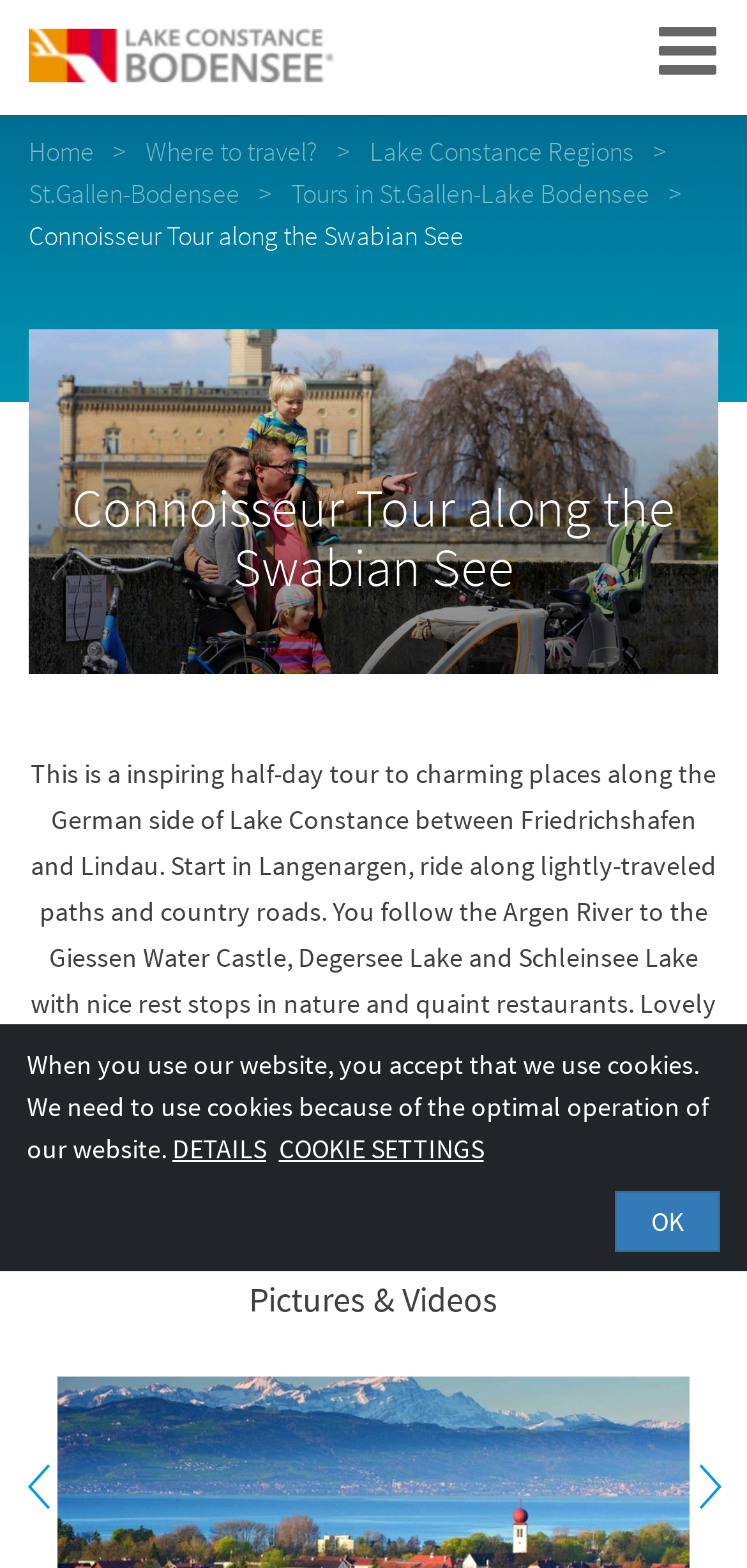What is the name of the river mentioned in the tour description?
Please provide a detailed and comprehensive answer to the question.

I found the answer by reading the description of the tour, which is located in the StaticText element below the heading 'Connoisseur Tour along the Swabian See'. The description states 'You follow the Argen River to the Giessen Water Castle...'.